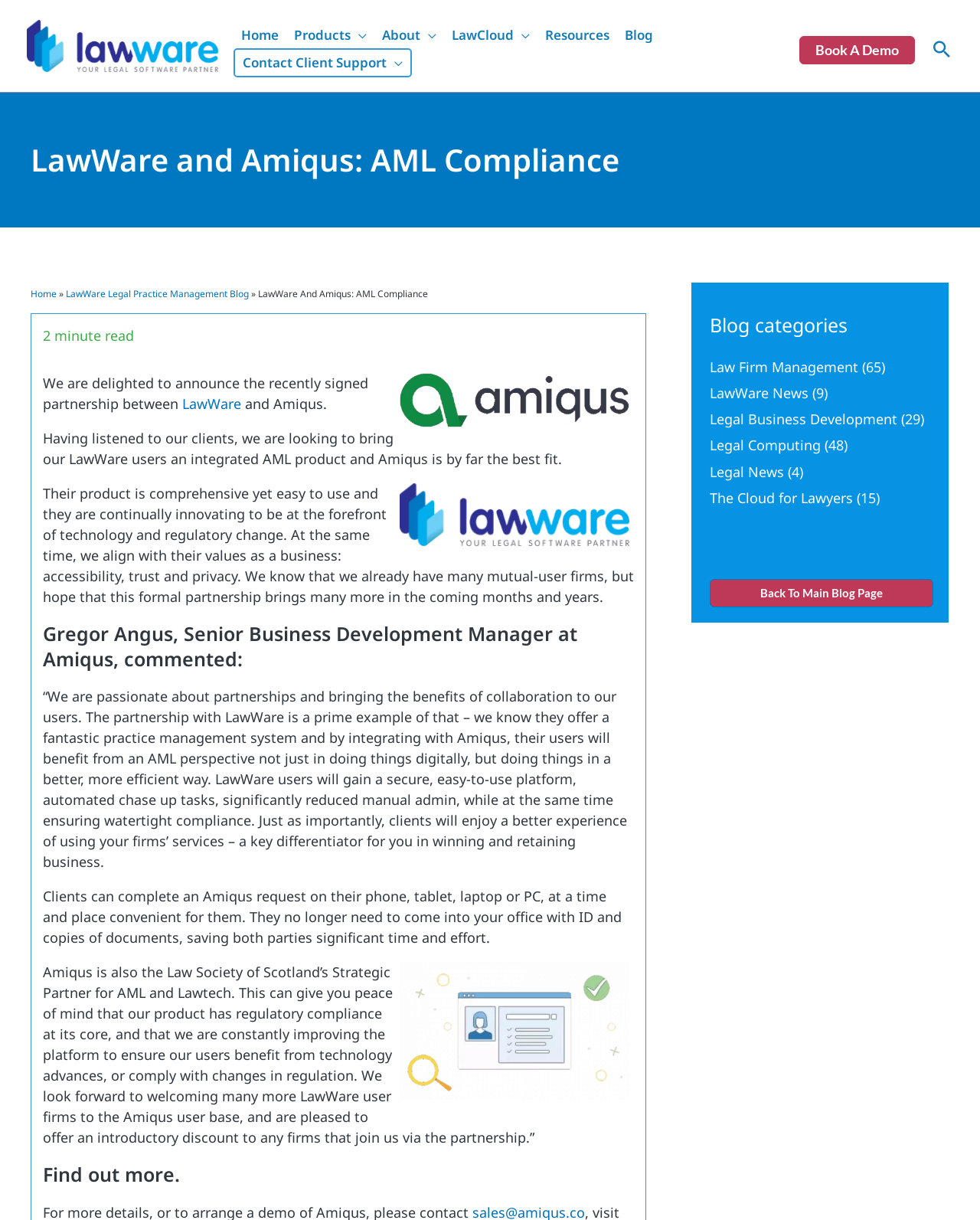Determine the coordinates of the bounding box for the clickable area needed to execute this instruction: "Click on the 'Search icon link'".

[0.949, 0.028, 0.973, 0.054]